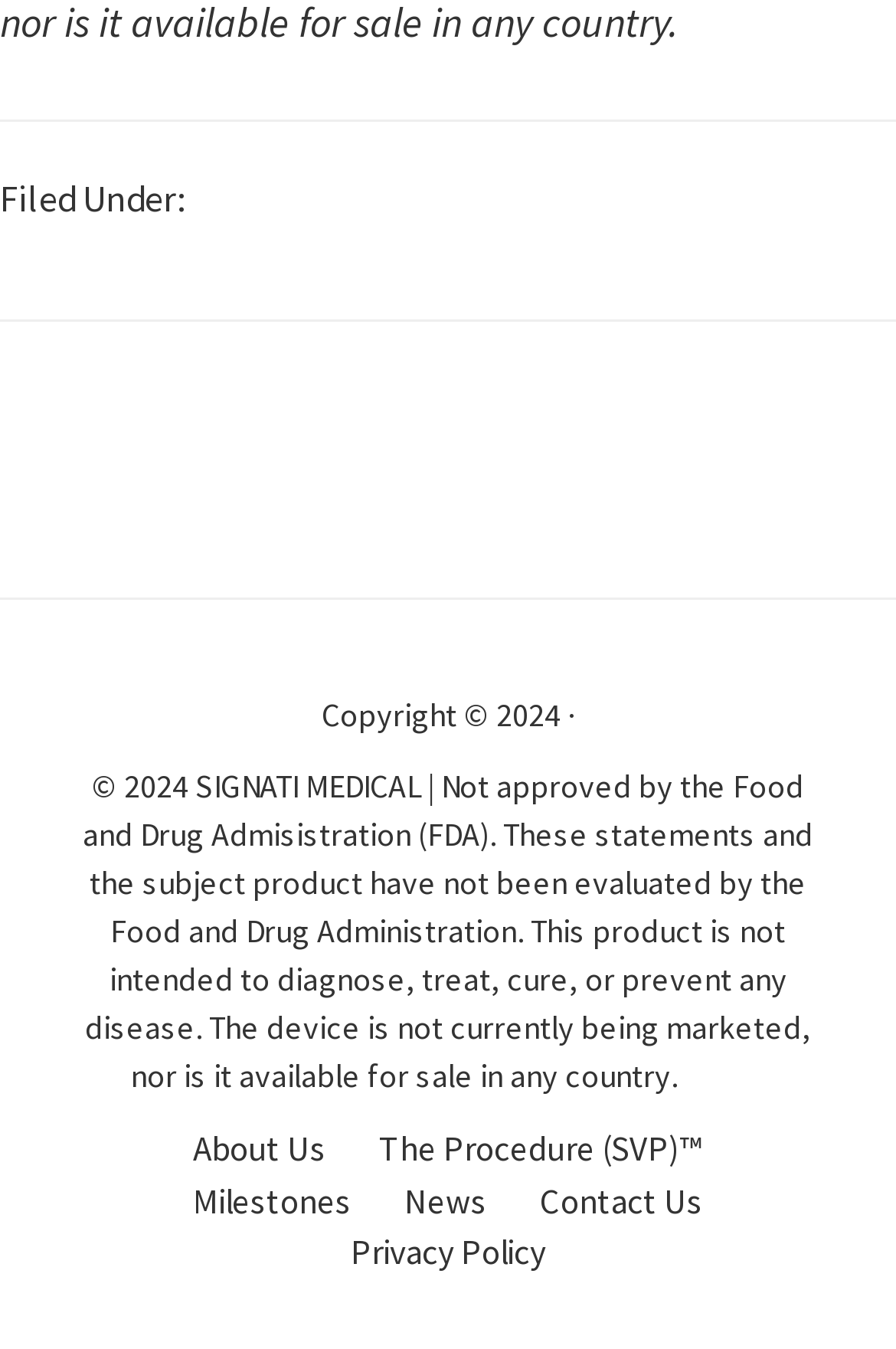What is the name of the medical company?
Look at the webpage screenshot and answer the question with a detailed explanation.

The name of the medical company can be found in the footer section of the webpage, specifically in the text '© 2024 SIGNATI MEDICAL | ...' which is located at the bottom of the page.